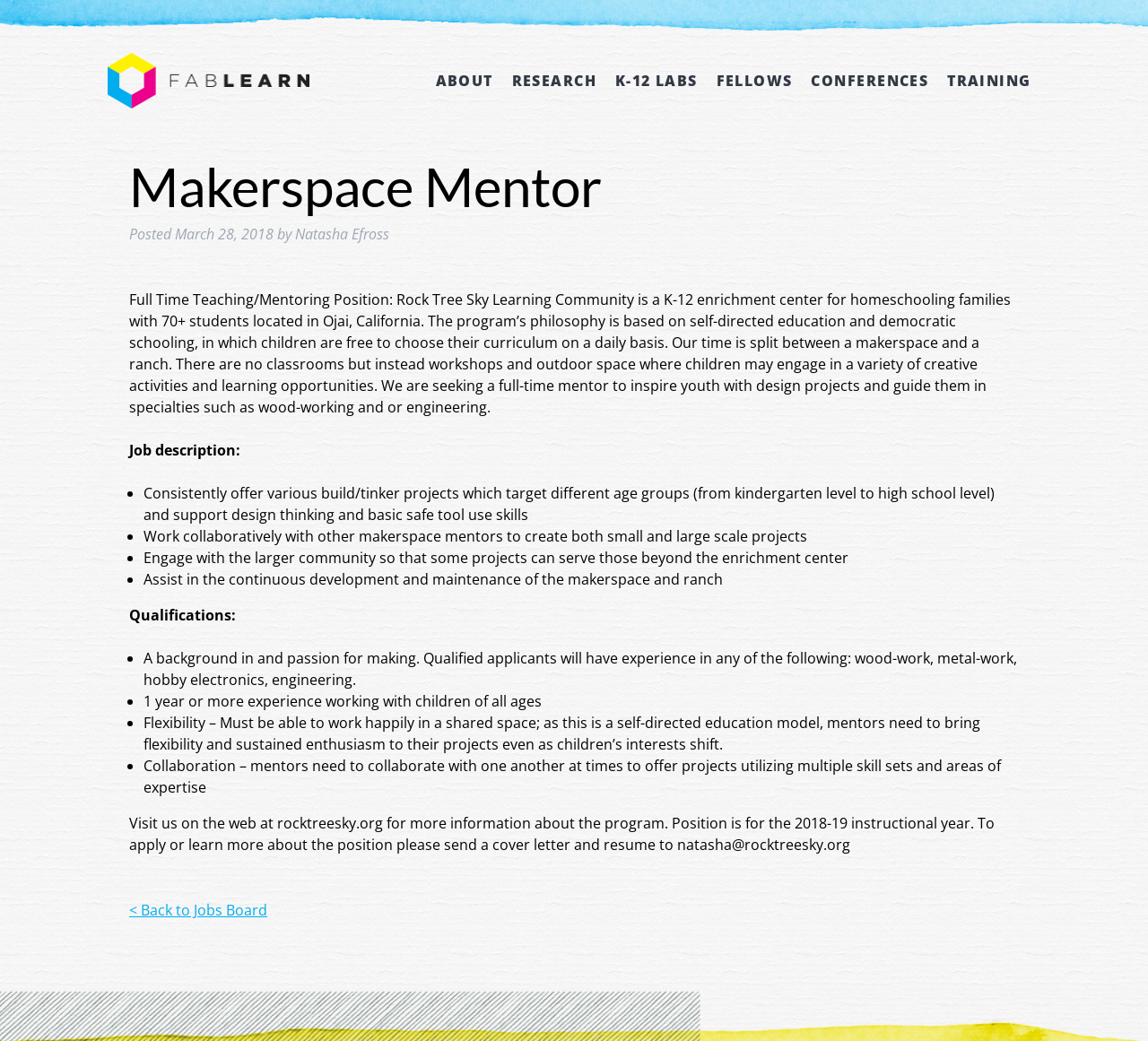What is the name of the person to contact for the job? Based on the screenshot, please respond with a single word or phrase.

Natasha Efross